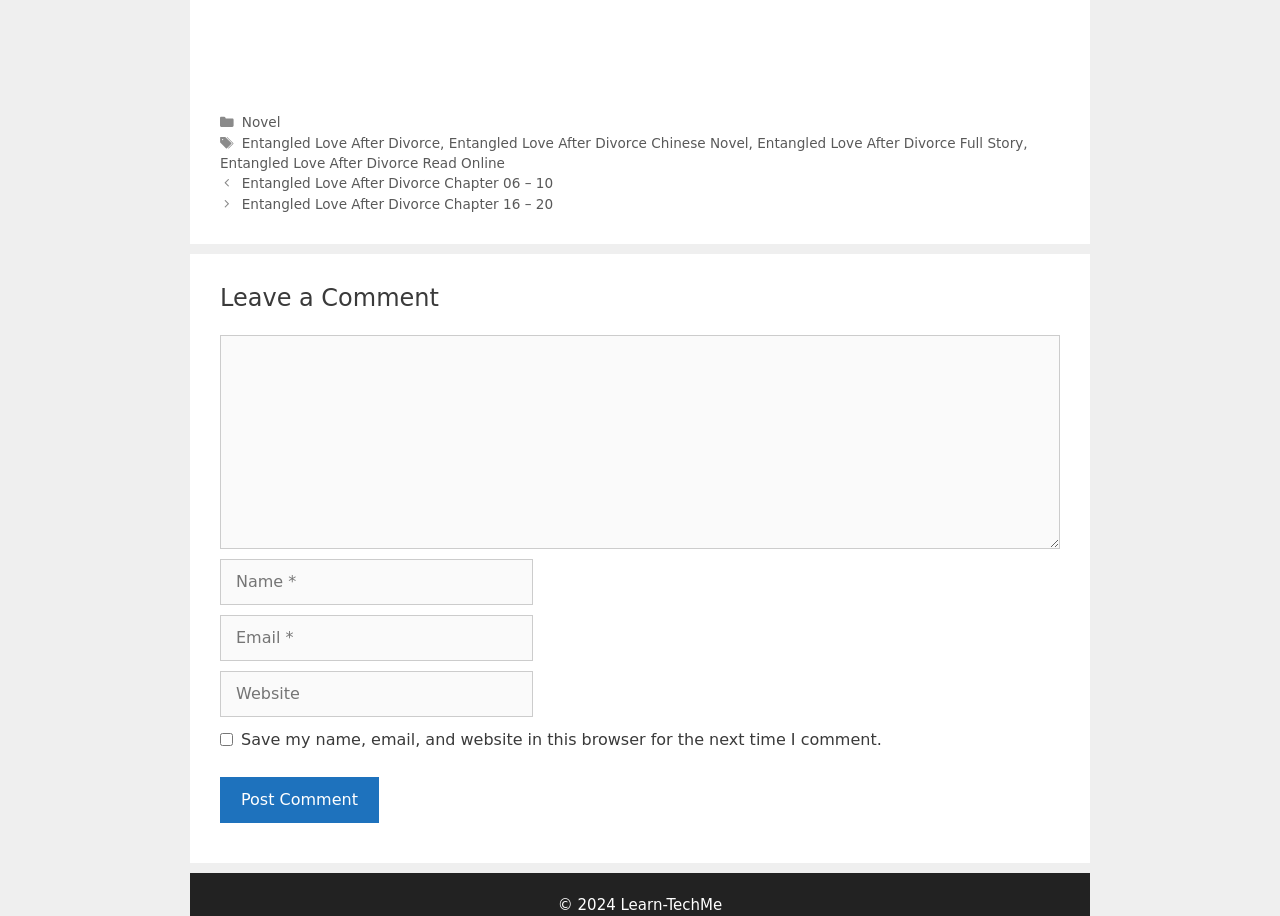What is required to leave a comment?
Based on the image, provide a one-word or brief-phrase response.

Name, Email, Comment